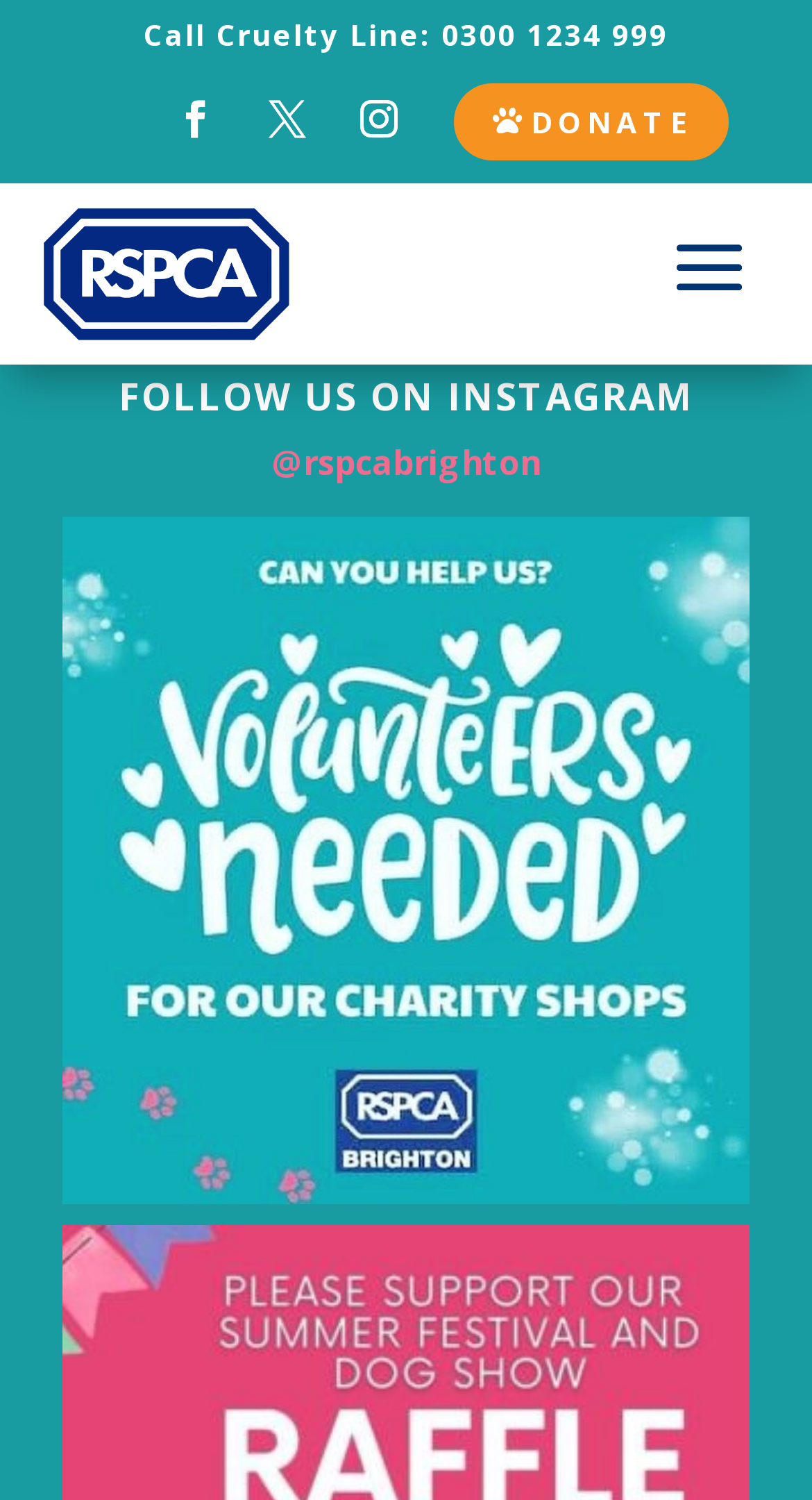Using the webpage screenshot and the element description The Best Pest Control Service, determine the bounding box coordinates. Specify the coordinates in the format (top-left x, top-left y, bottom-right x, bottom-right y) with values ranging from 0 to 1.

None